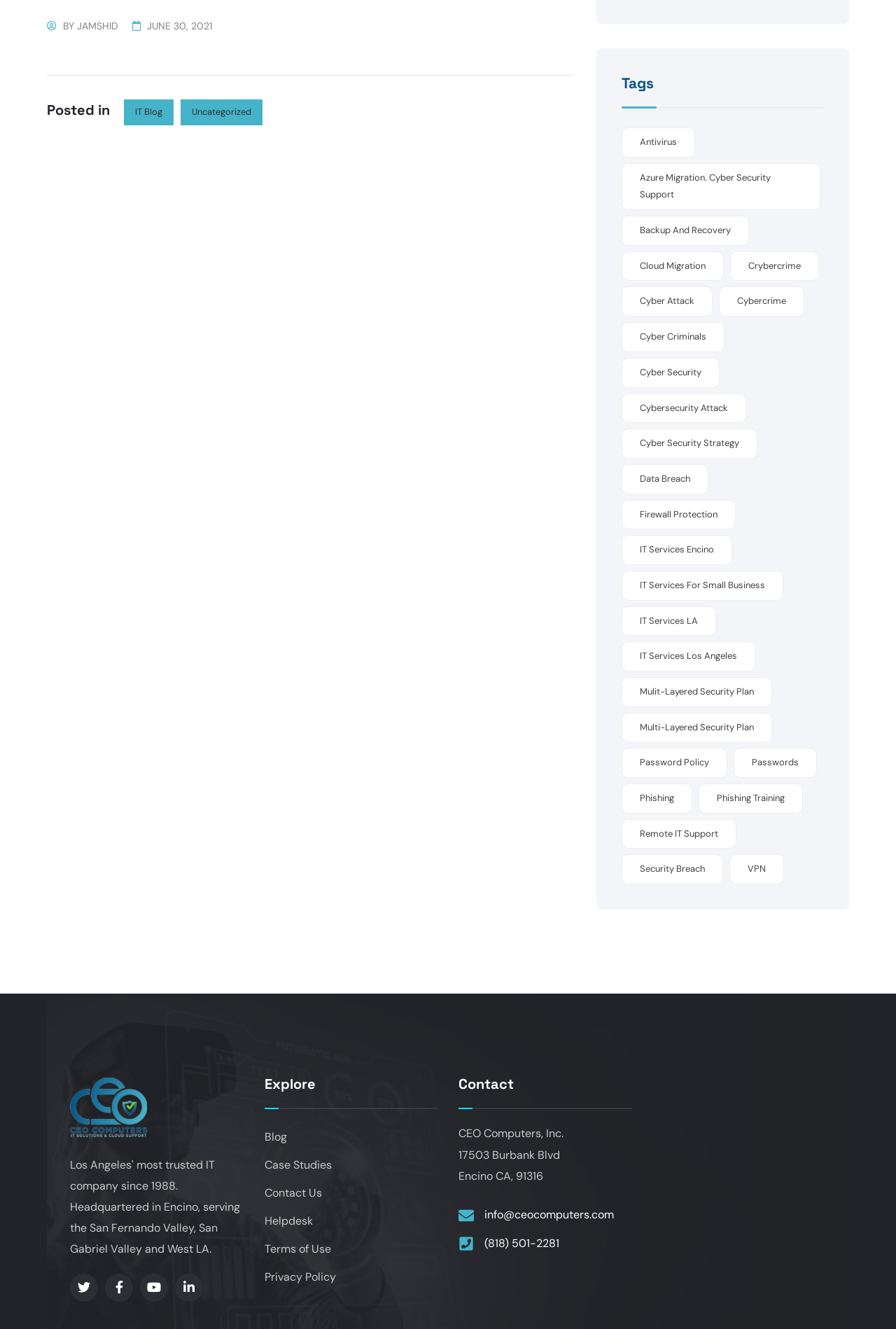Answer briefly with one word or phrase:
What category is the blog post filed under?

IT Blog